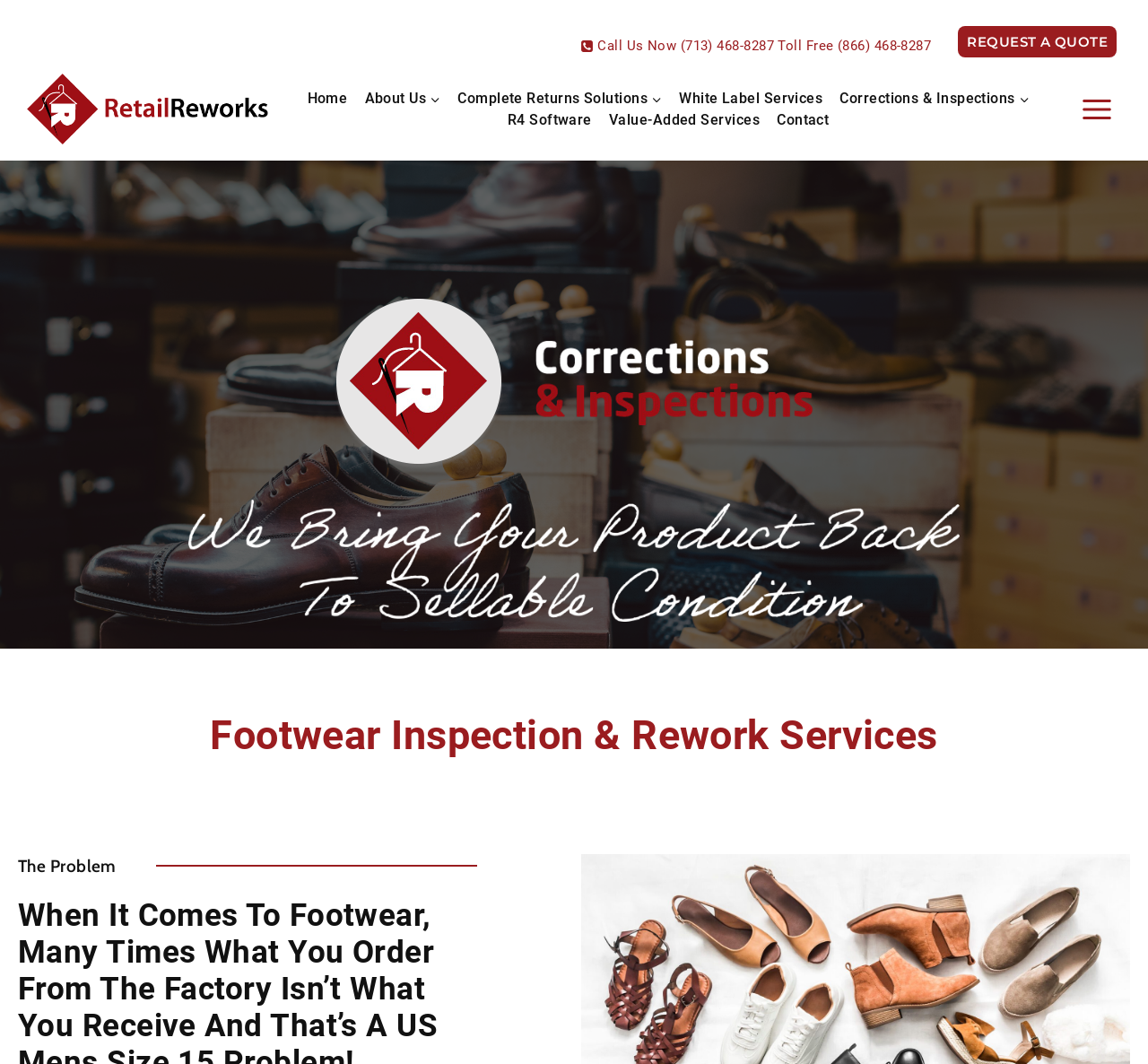Find the bounding box coordinates for the area you need to click to carry out the instruction: "Call the phone number". The coordinates should be four float numbers between 0 and 1, indicated as [left, top, right, bottom].

[0.505, 0.034, 0.811, 0.053]